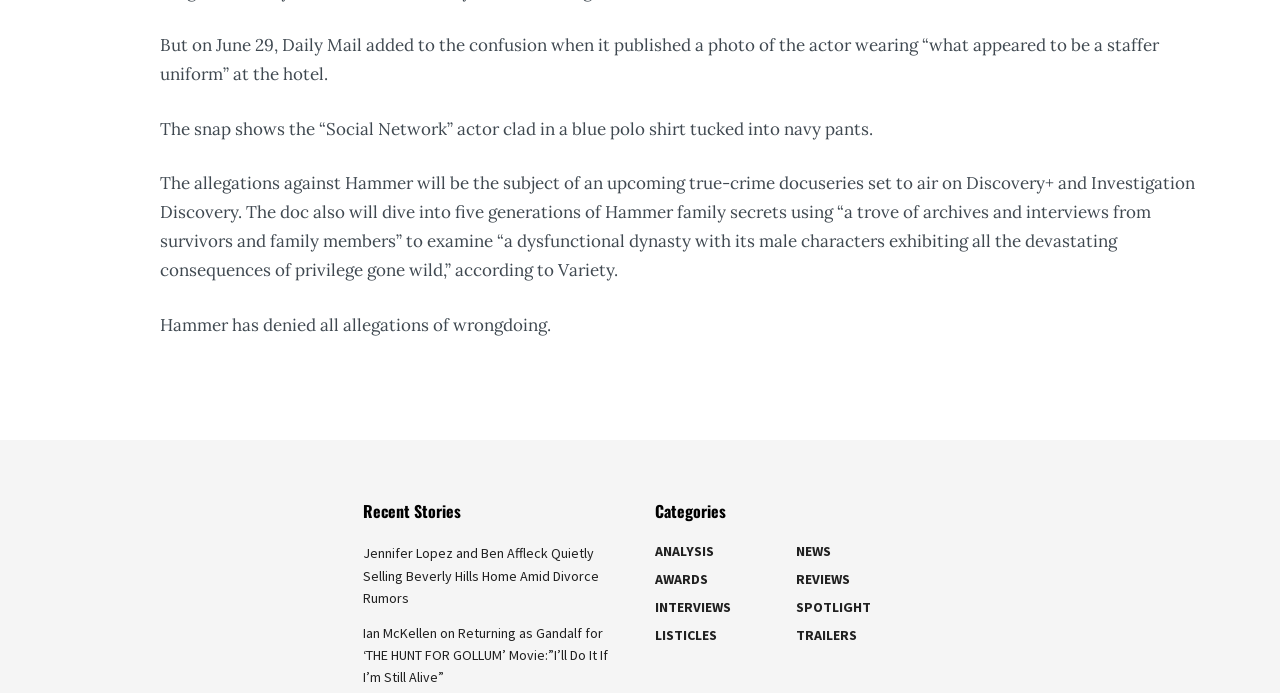Specify the bounding box coordinates (top-left x, top-left y, bottom-right x, bottom-right y) of the UI element in the screenshot that matches this description: NEWS

[0.622, 0.783, 0.649, 0.809]